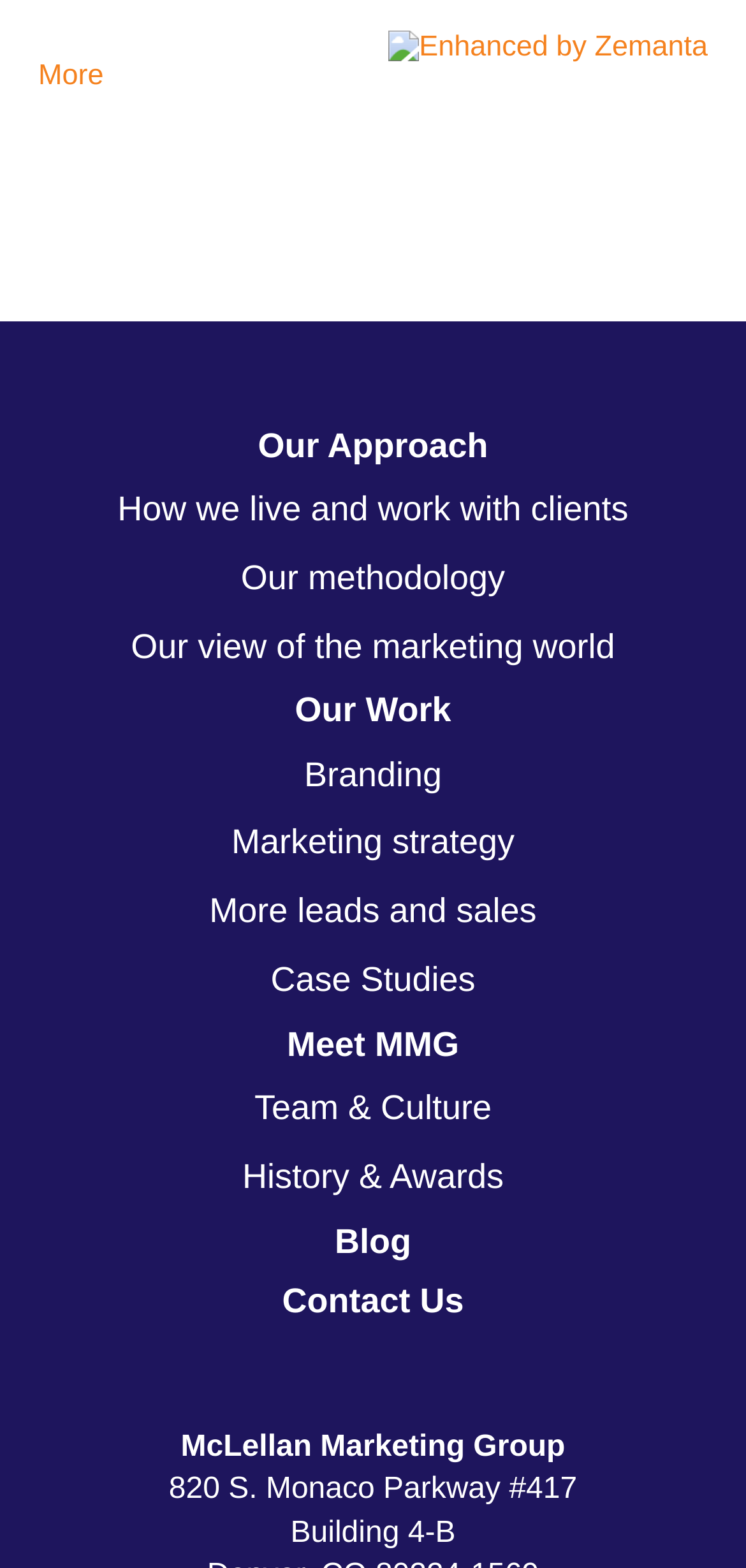What is the address of the company? Based on the image, give a response in one word or a short phrase.

820 S. Monaco Parkway #417